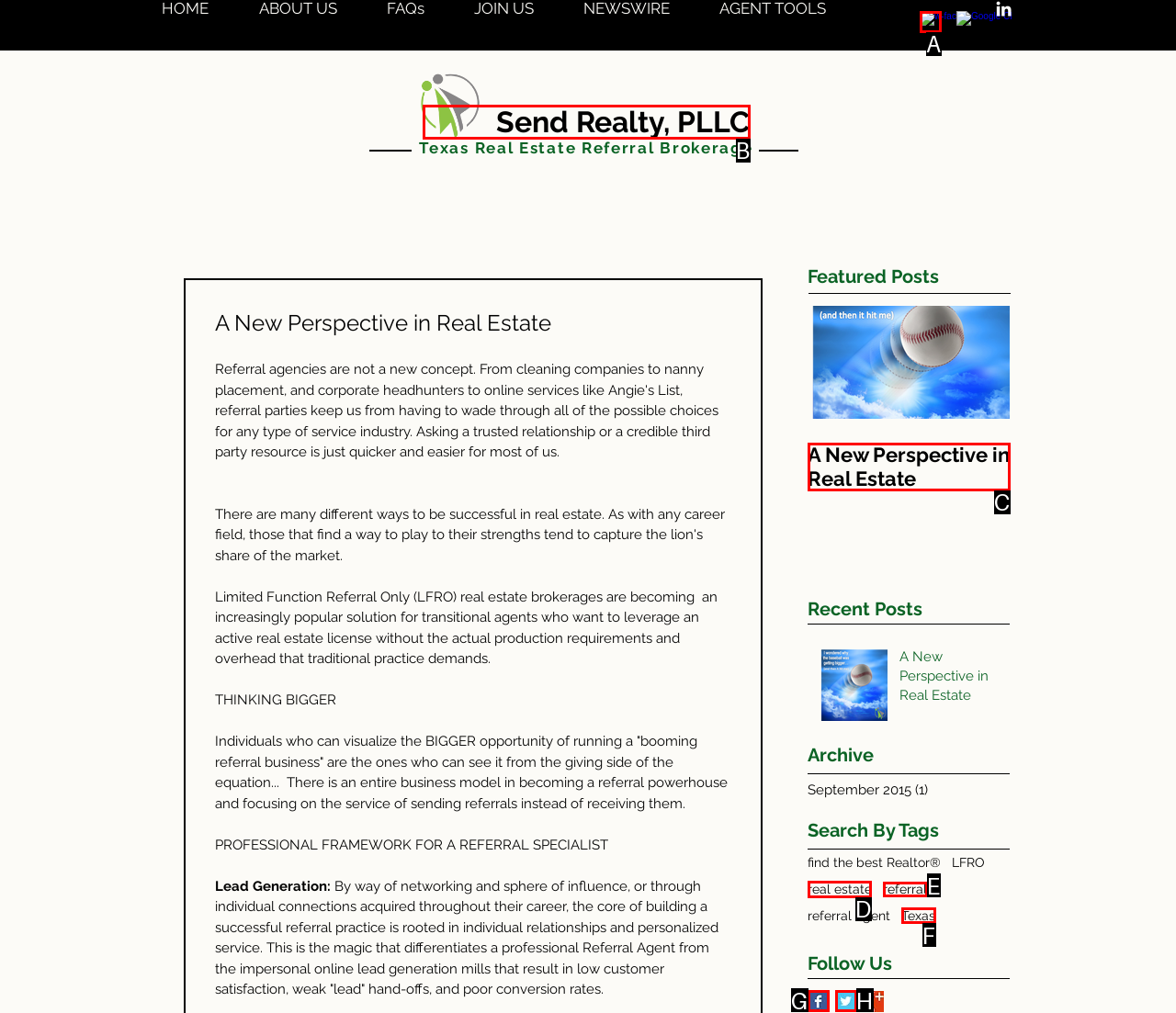Identify which HTML element to click to fulfill the following task: Click the 'slide1' link. Provide your response using the letter of the correct choice.

None